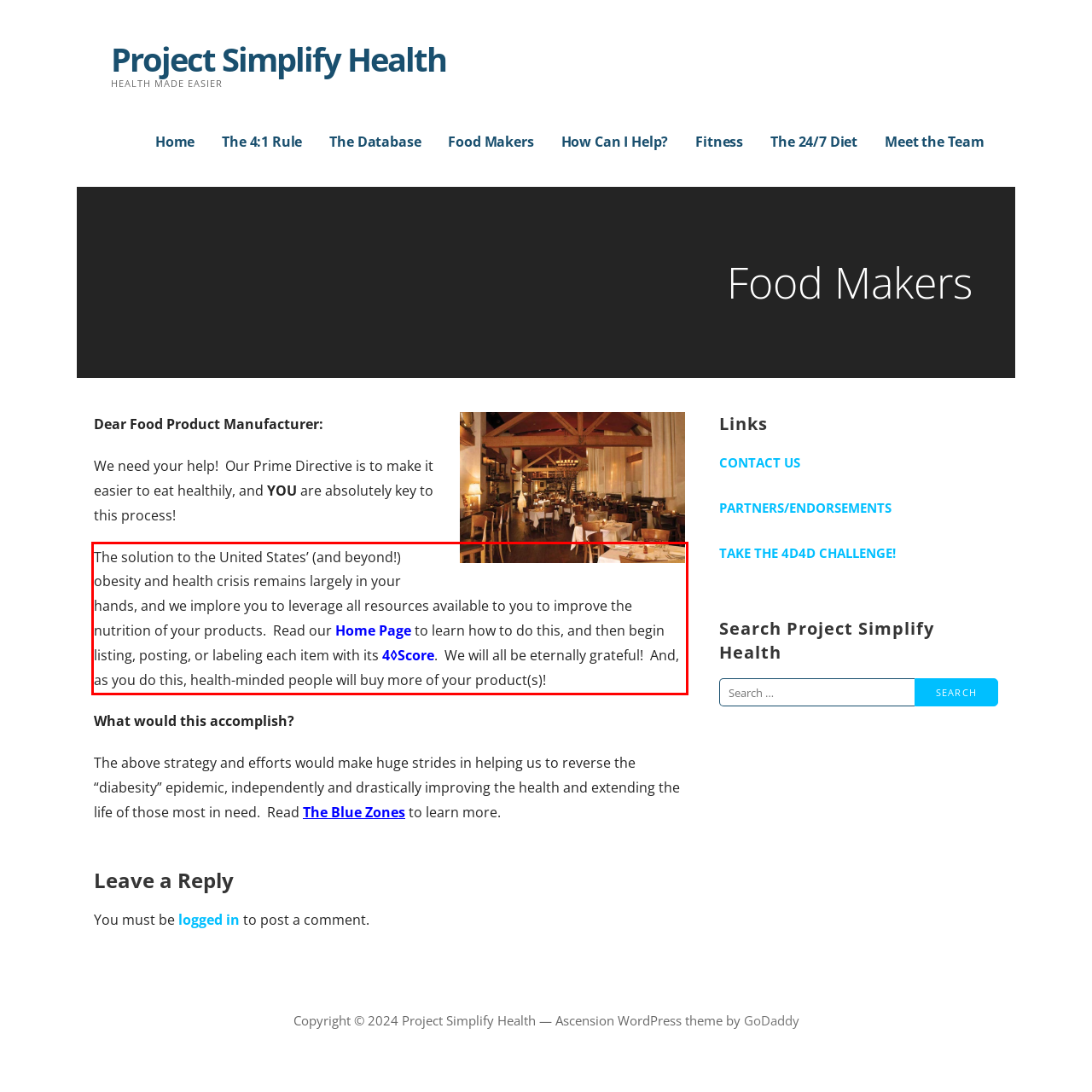Please perform OCR on the text content within the red bounding box that is highlighted in the provided webpage screenshot.

The solution to the United States’ (and beyond!) obesity and health crisis remains largely in your hands, and we implore you to leverage all resources available to you to improve the nutrition of your products. Read our Home Page to learn how to do this, and then begin listing, posting, or labeling each item with its 4◊Score. We will all be eternally grateful! And, as you do this, health-minded people will buy more of your product(s)!